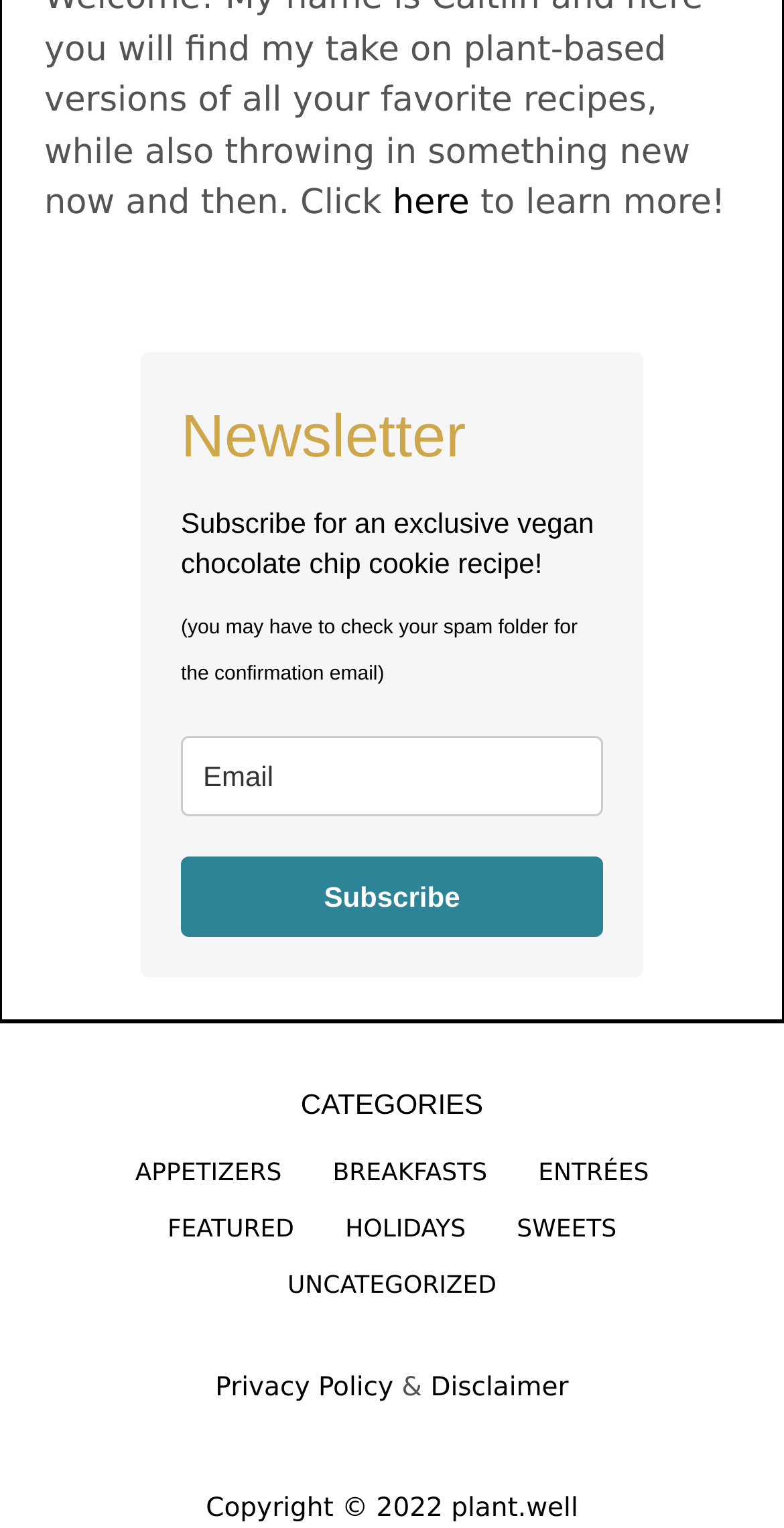How many categories are listed on the webpage?
Look at the screenshot and give a one-word or phrase answer.

7